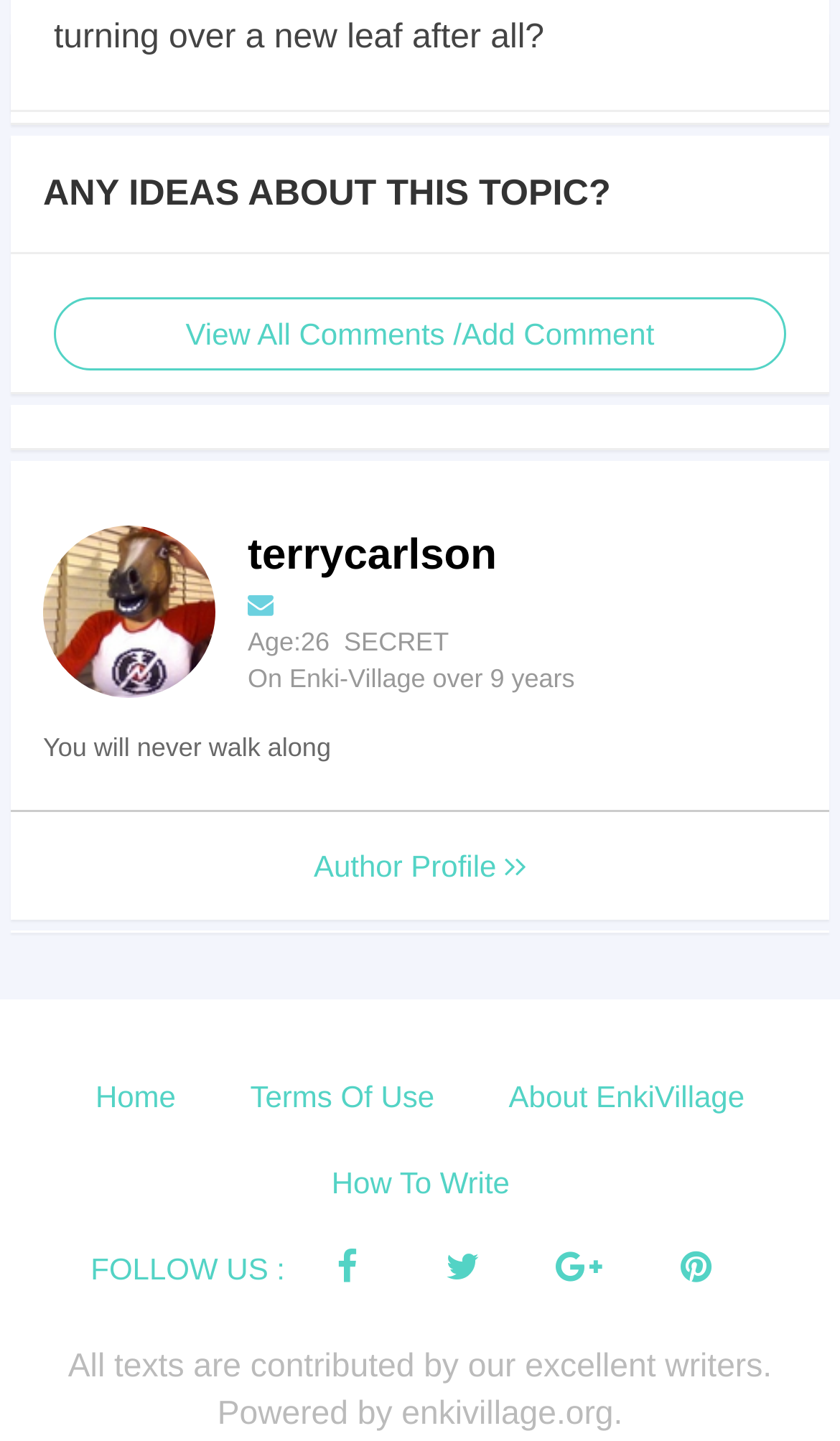Locate the bounding box coordinates of the element that should be clicked to execute the following instruction: "Go to home page".

[0.114, 0.749, 0.209, 0.773]